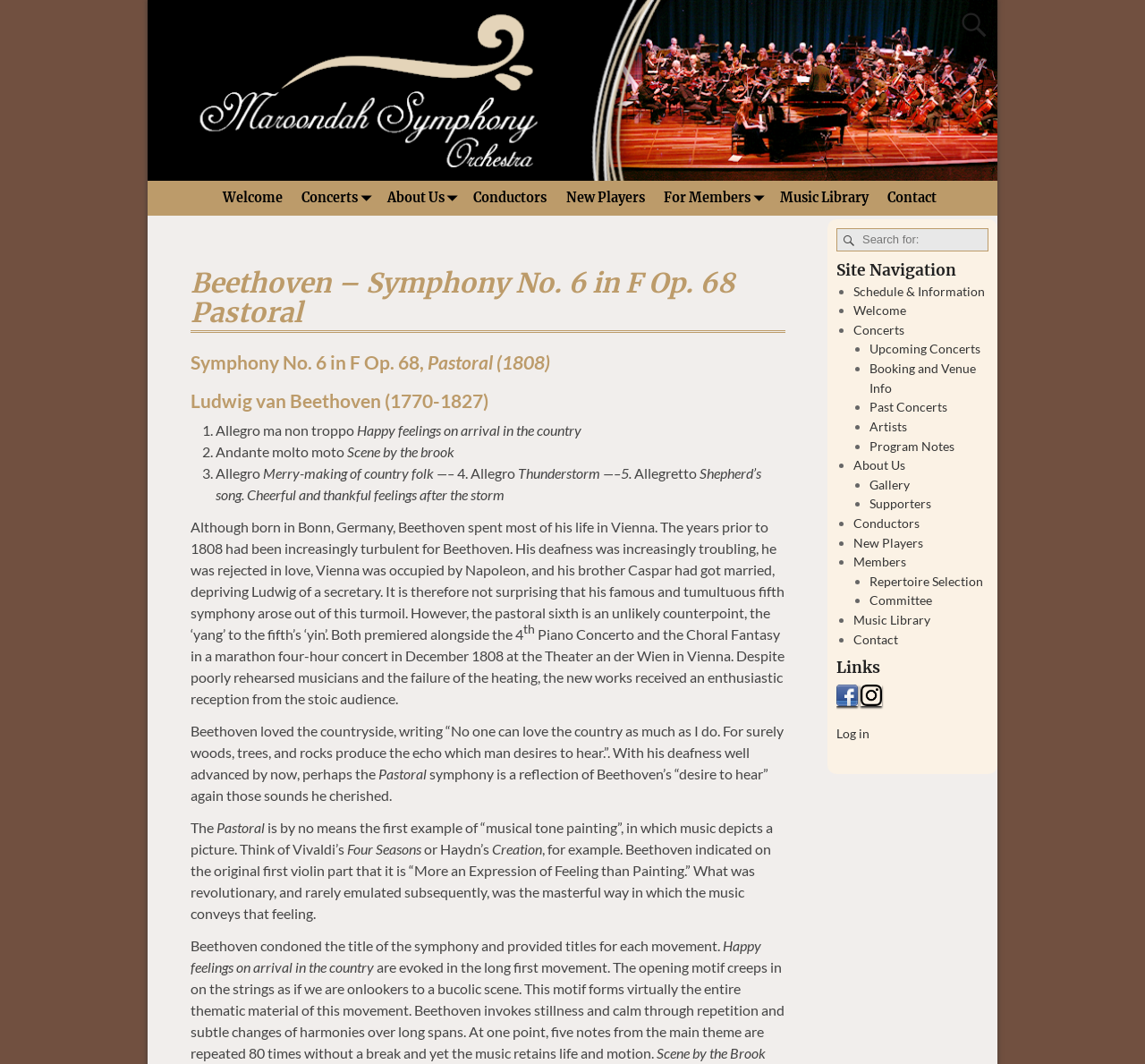Extract the bounding box coordinates for the UI element described by the text: "Committee". The coordinates should be in the form of [left, top, right, bottom] with values between 0 and 1.

[0.76, 0.557, 0.814, 0.571]